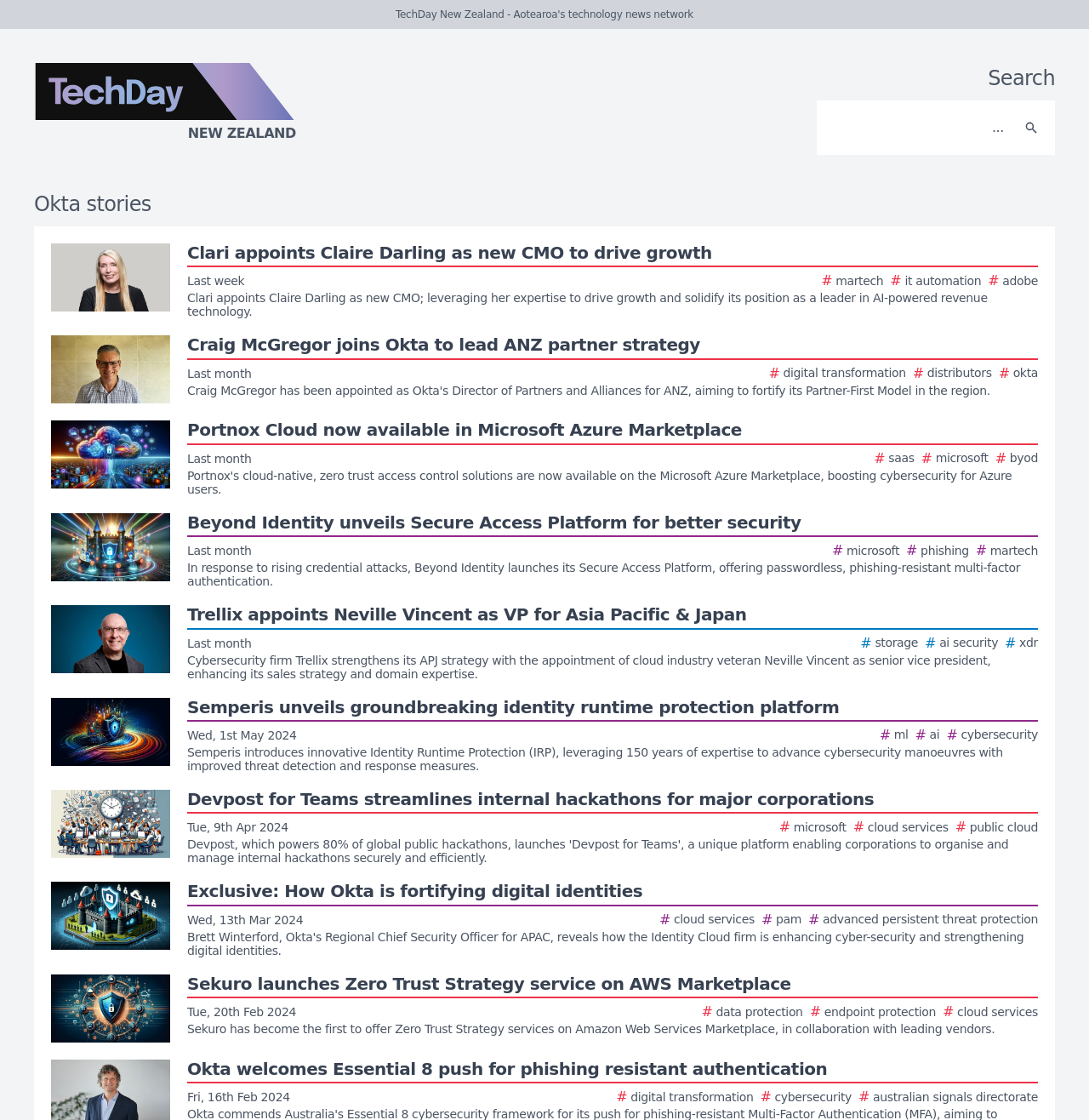Find the bounding box coordinates for the HTML element specified by: "aria-label="Search" name="search" placeholder="..."".

[0.756, 0.096, 0.931, 0.132]